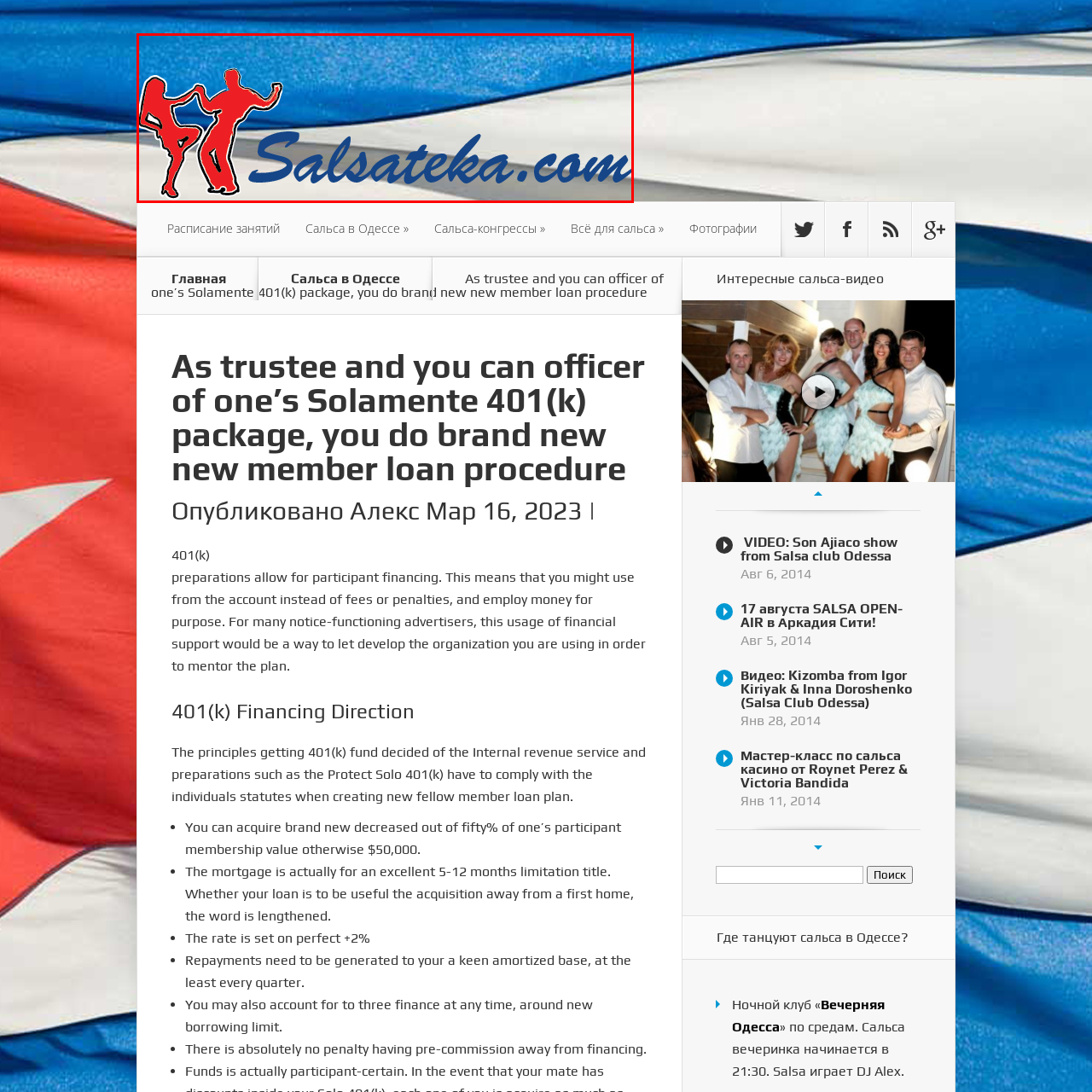Please look at the image highlighted by the red bounding box and provide a single word or phrase as an answer to this question:
What is the background color of the logo?

Bright blue